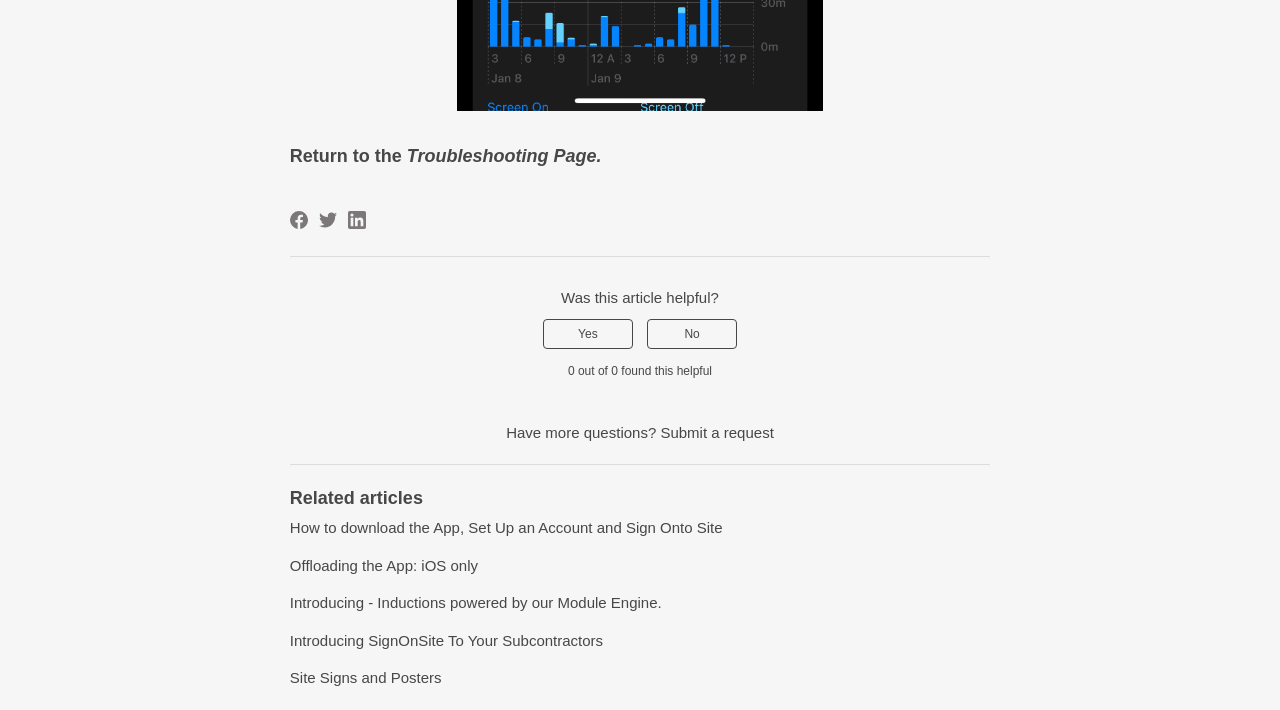How many related articles are listed?
Based on the visual information, provide a detailed and comprehensive answer.

I counted the number of links listed under the heading 'Related articles', which are 5 in total.